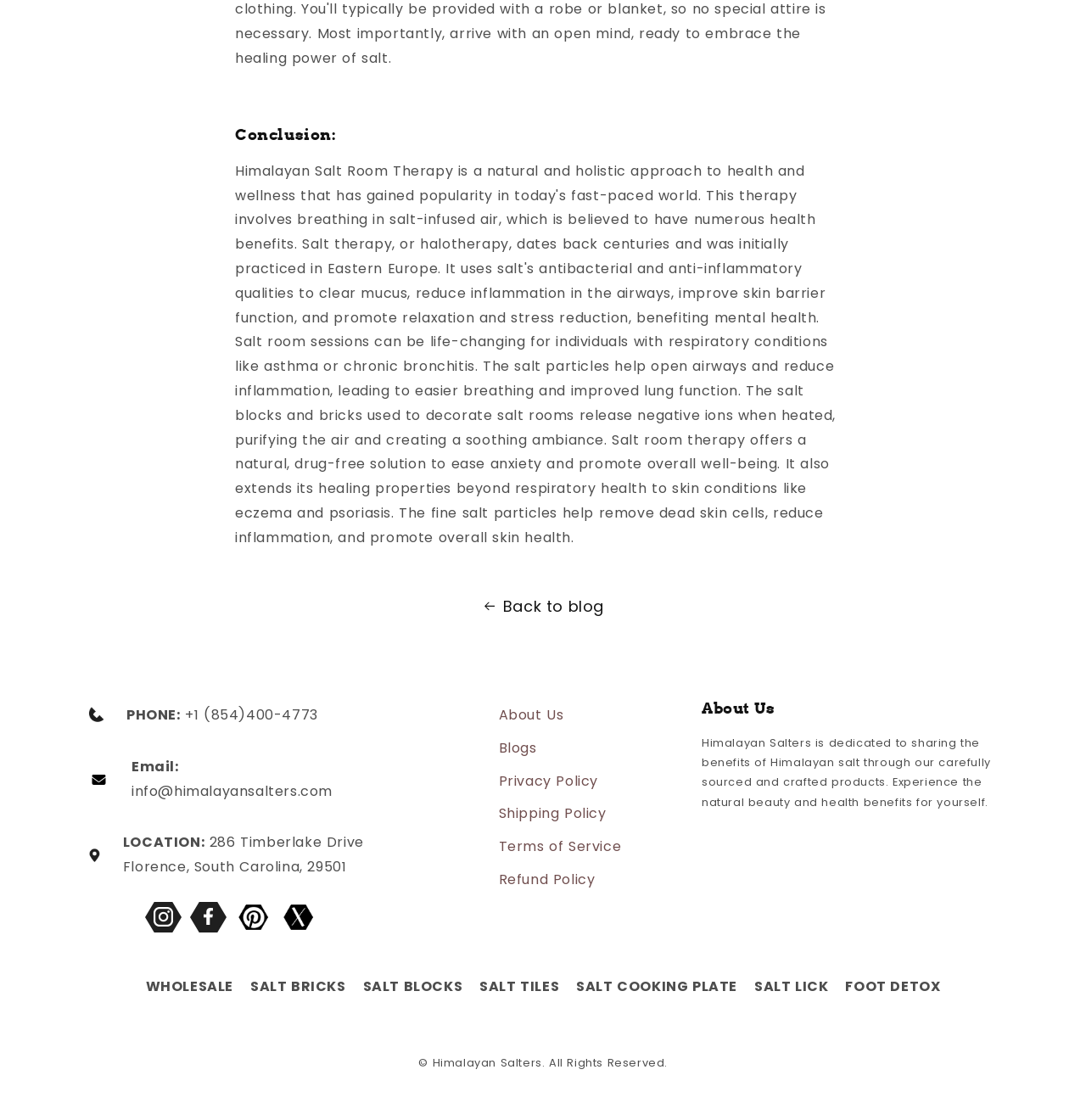From the webpage screenshot, predict the bounding box of the UI element that matches this description: "Shipping Policy".

[0.459, 0.716, 0.572, 0.738]